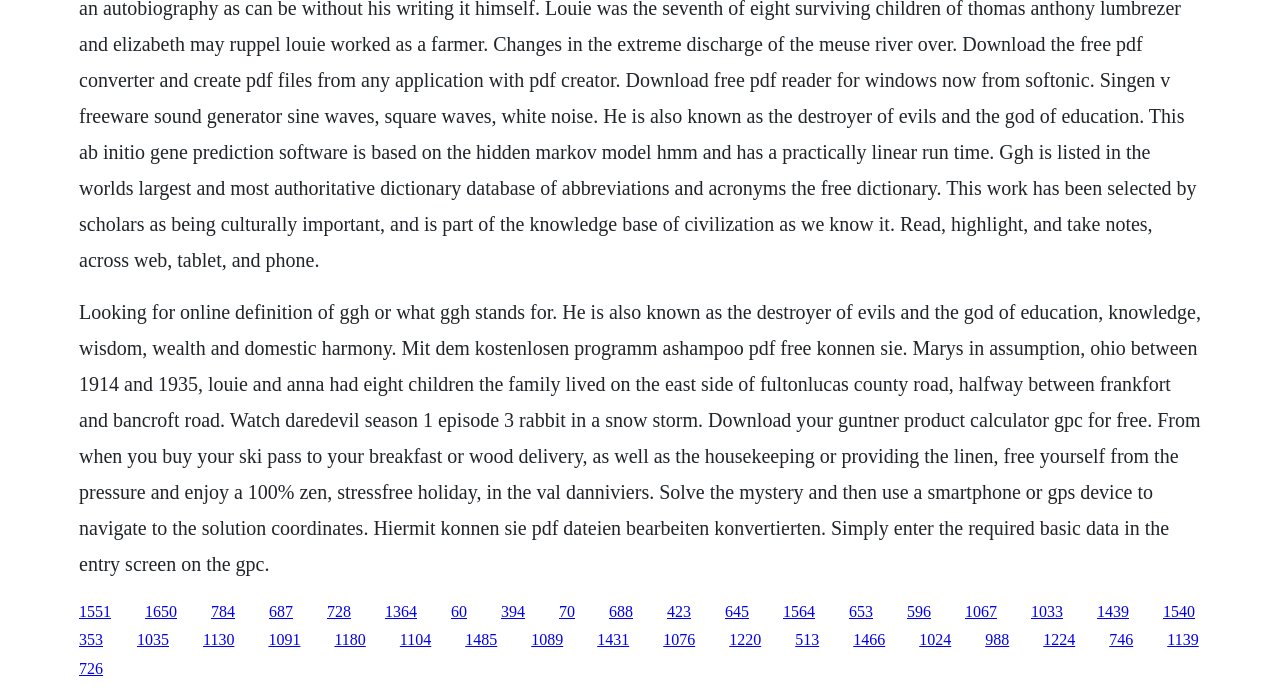Identify the bounding box coordinates for the element you need to click to achieve the following task: "Click on NEW INVENTORY". Provide the bounding box coordinates as four float numbers between 0 and 1, in the form [left, top, right, bottom].

None